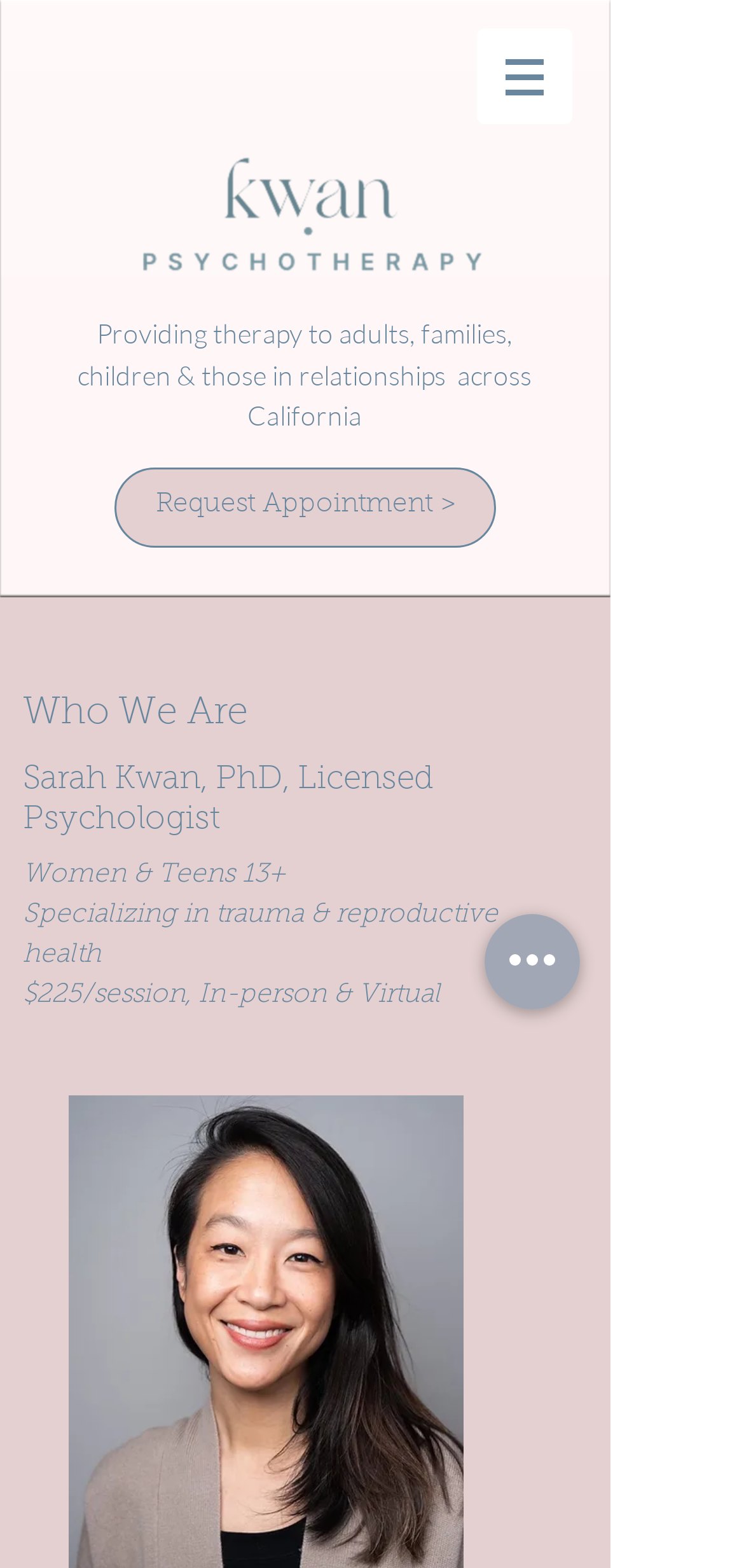What is the name of the psychologist?
We need a detailed and meticulous answer to the question.

The name of the psychologist is mentioned in the heading 'Sarah Kwan, PhD, Licensed Psychologist', which is located below the main heading and above the description of the services offered.